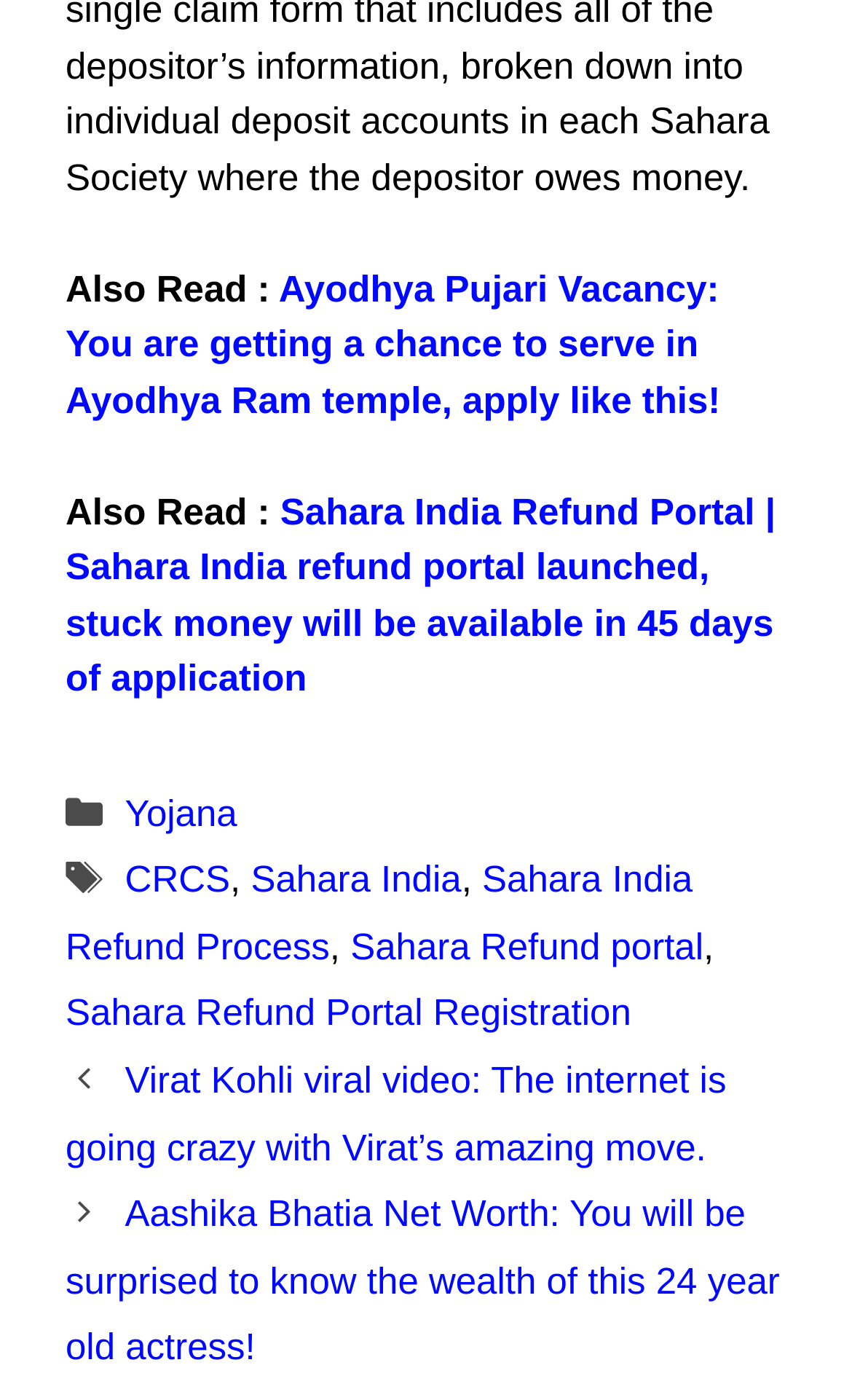Locate the bounding box coordinates of the element that should be clicked to execute the following instruction: "Check Aashika Bhatia Net Worth".

[0.077, 0.852, 0.915, 0.978]